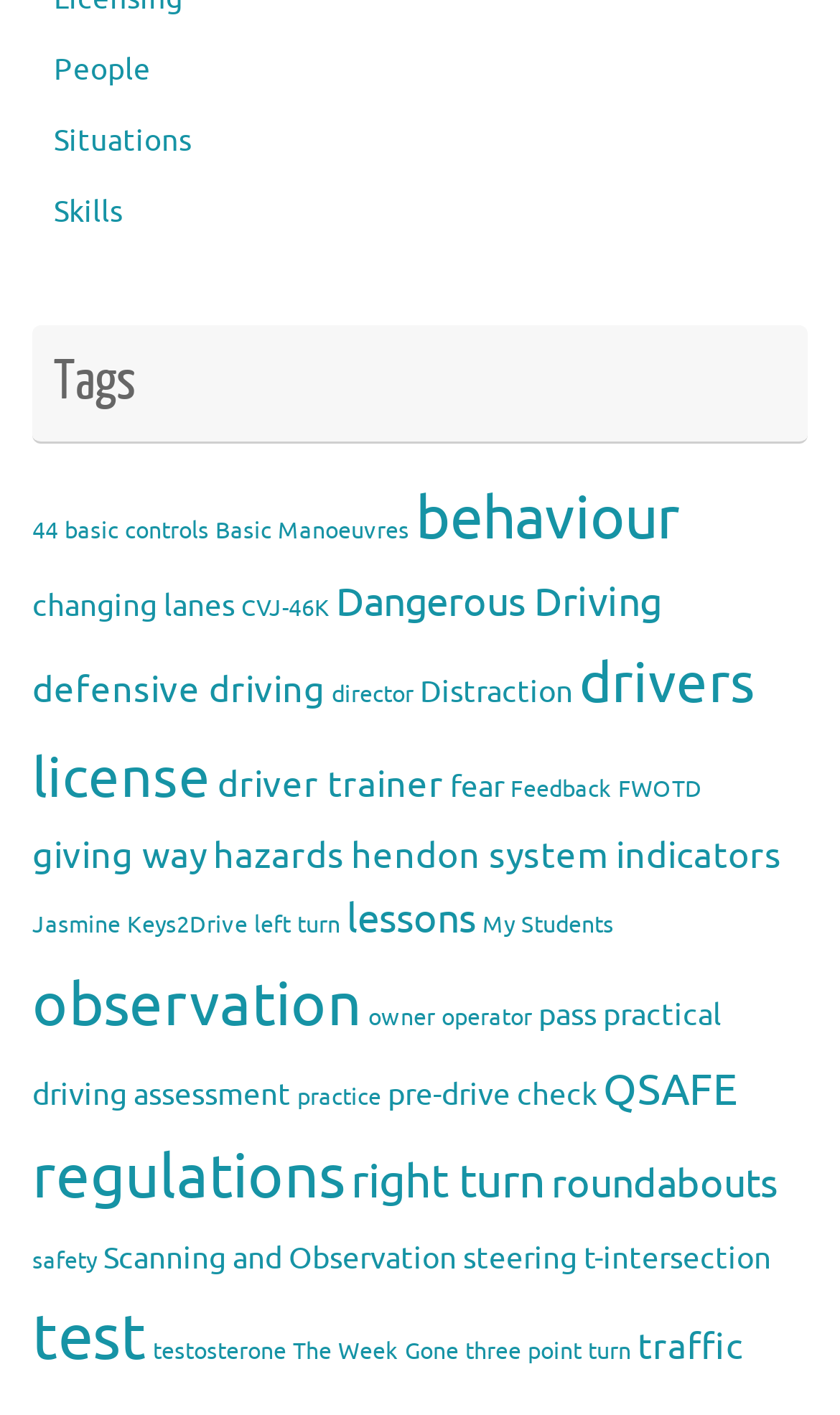How many links are under the 'Tags' heading?
Respond with a short answer, either a single word or a phrase, based on the image.

35